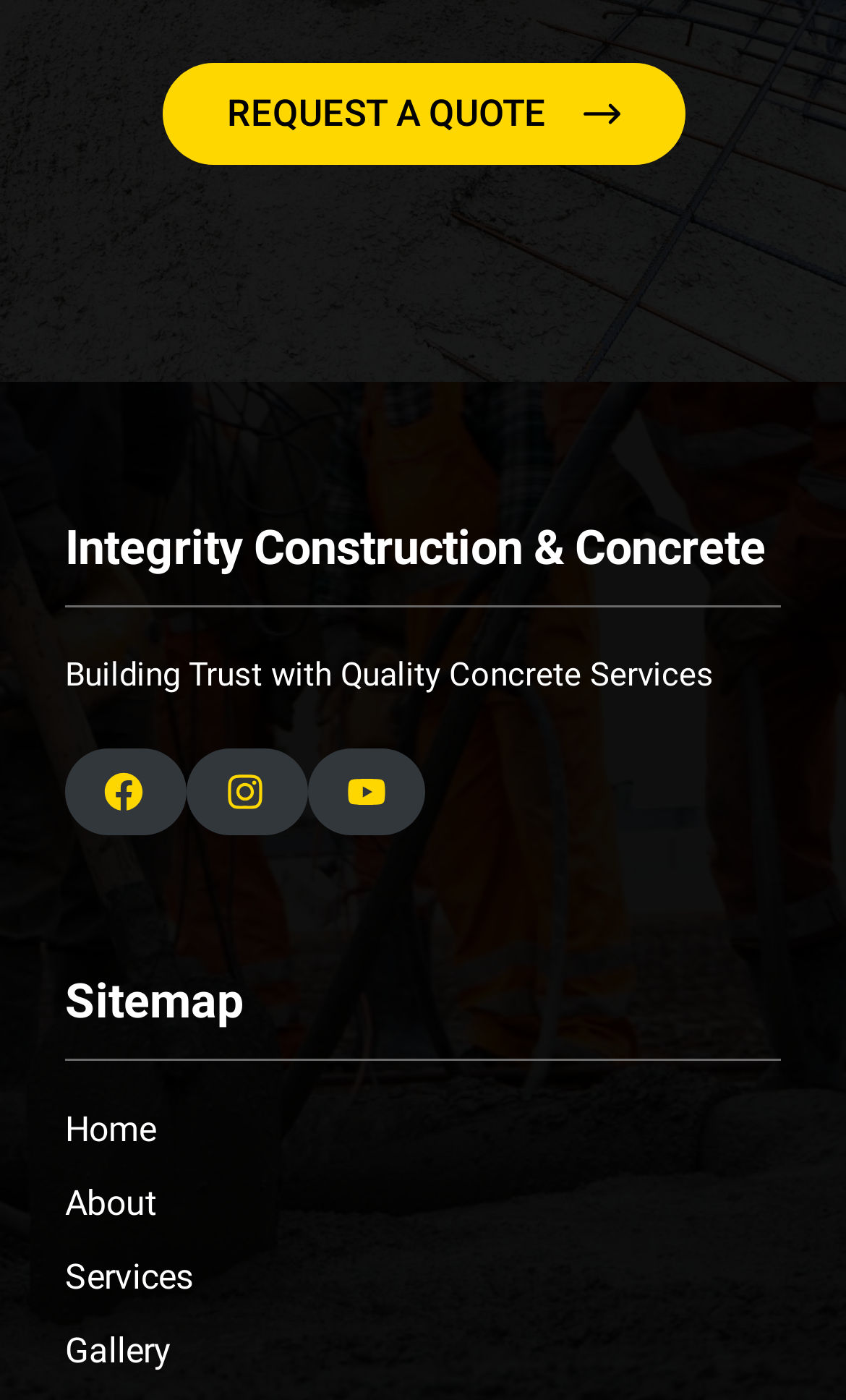Look at the image and write a detailed answer to the question: 
How many links are there in the sitemap section?

The sitemap section is located at the bottom of the webpage and contains four links: 'Home', 'About', 'Services', and 'Gallery'. These links are likely to lead to different pages on the website, providing users with an overview of the company's services and offerings.